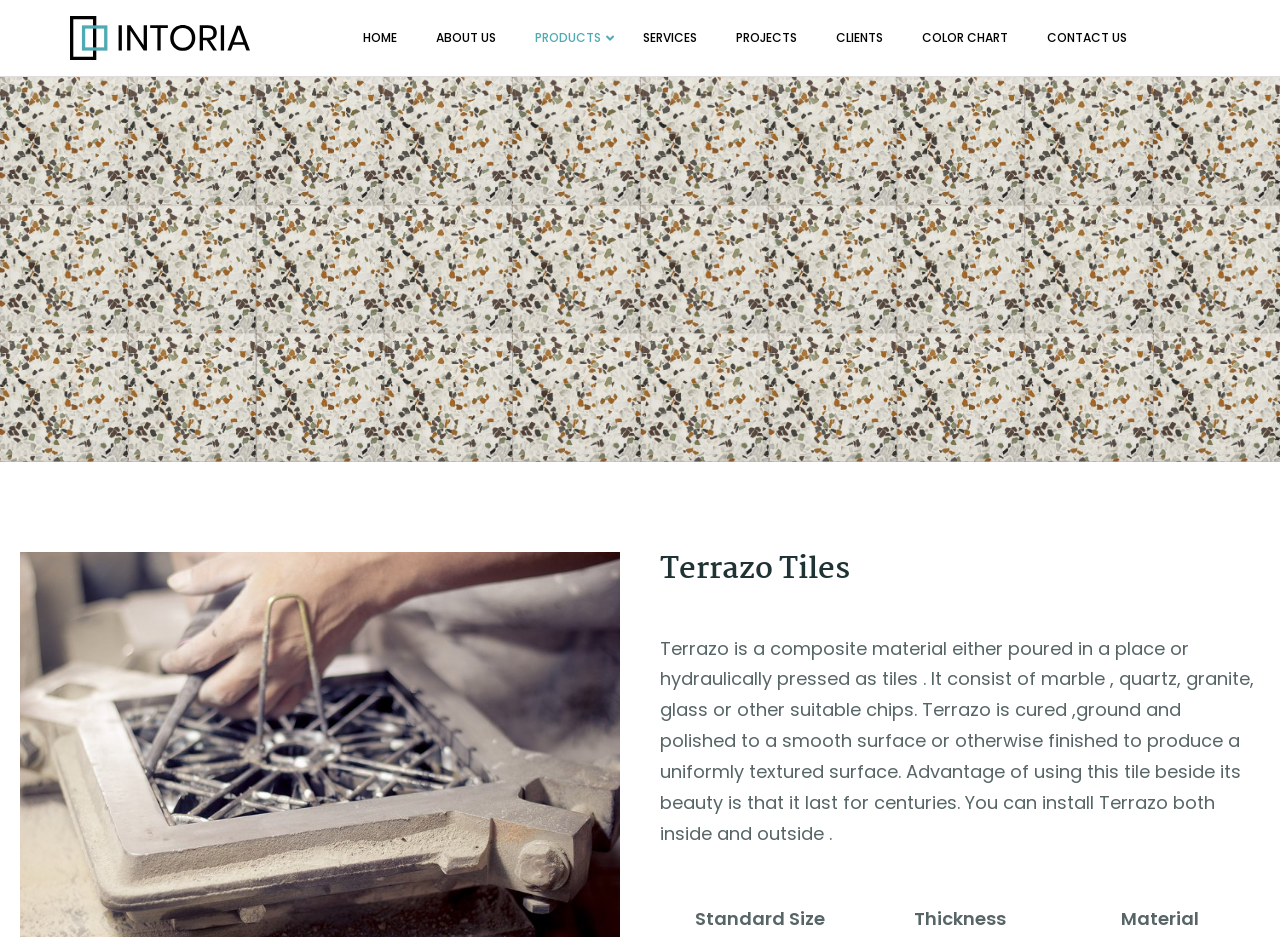Using the information shown in the image, answer the question with as much detail as possible: Can Terrazo tiles be installed both inside and outside?

According to the webpage, Terrazo tiles can be installed both inside and outside. This information is obtained from the StaticText element that describes Terrazo.